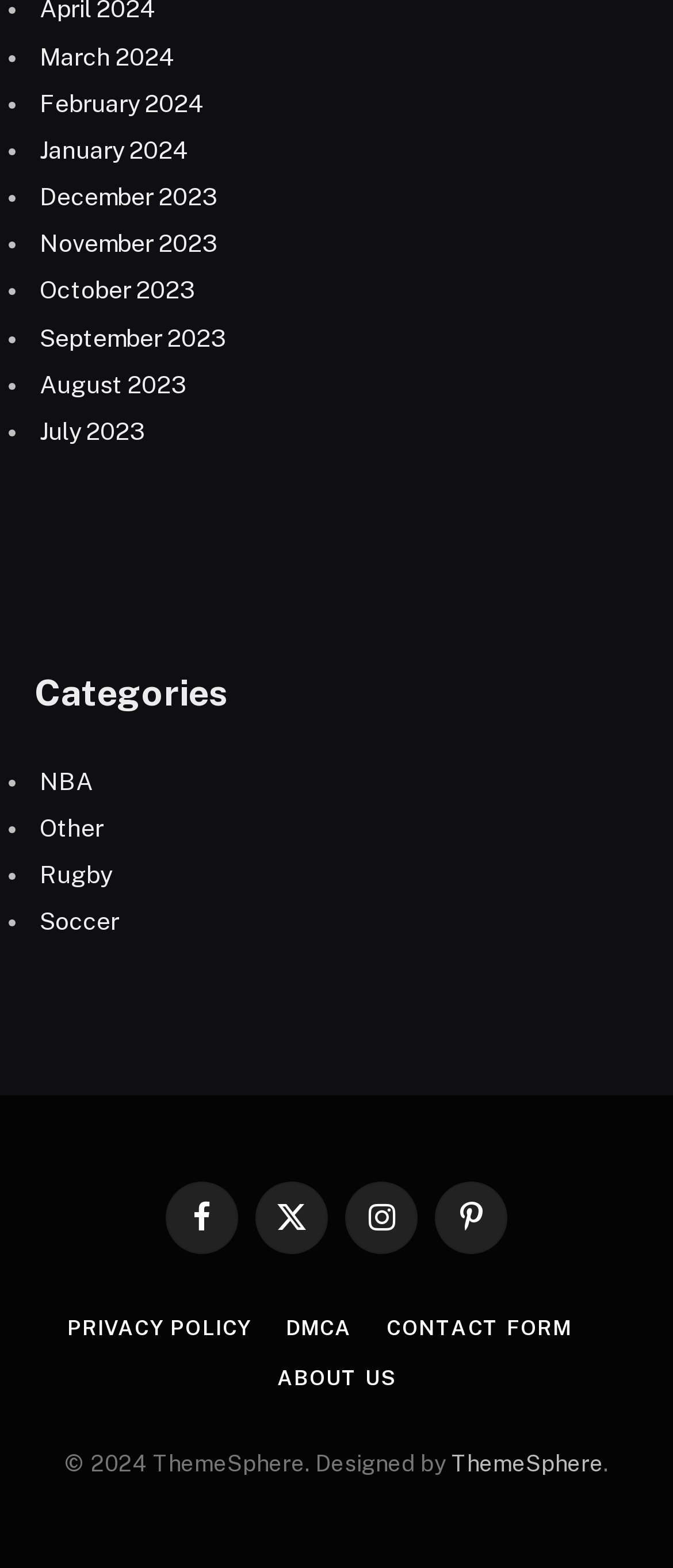What categories are listed on the webpage?
Look at the image and respond with a single word or a short phrase.

NBA, Other, Rugby, Soccer